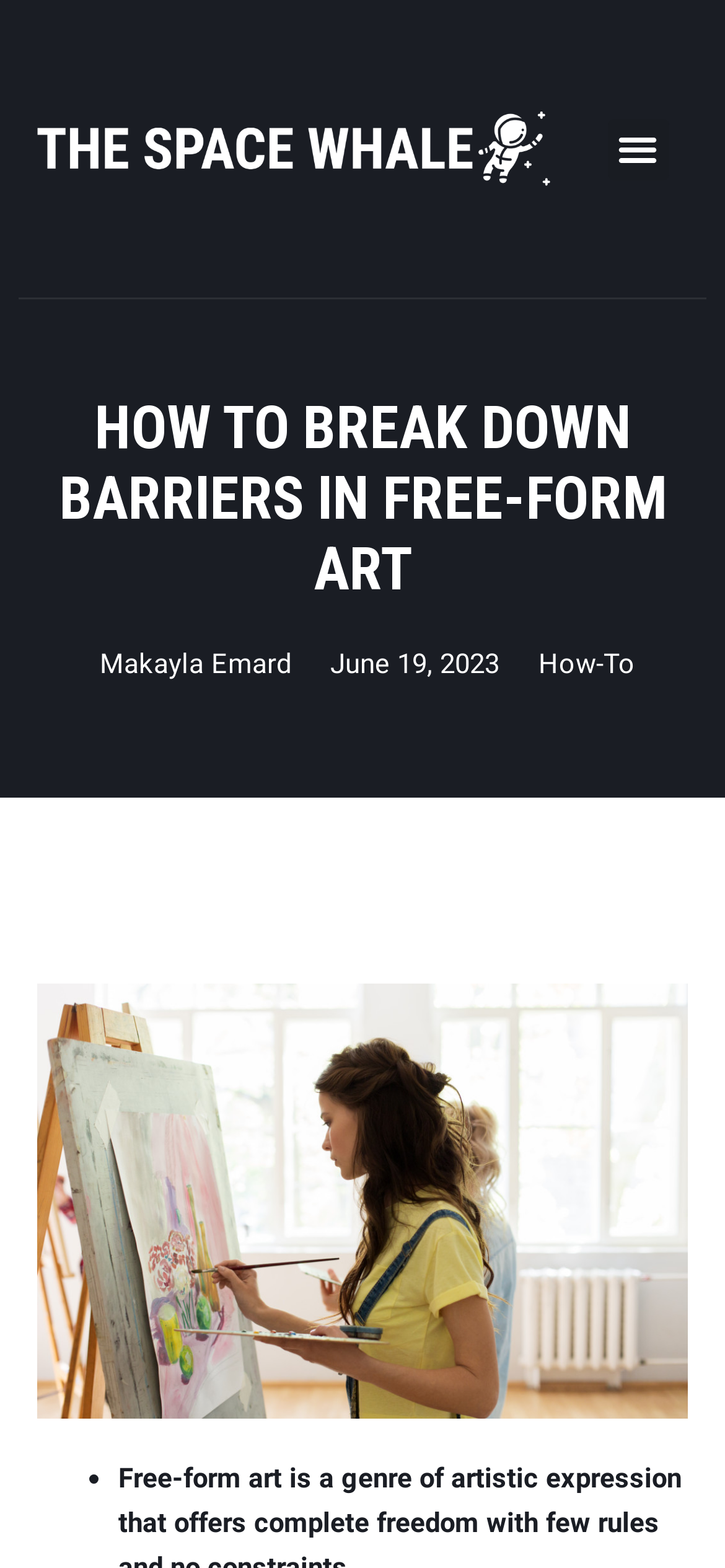Respond to the question below with a single word or phrase: What is the topic of the article?

Free-form art